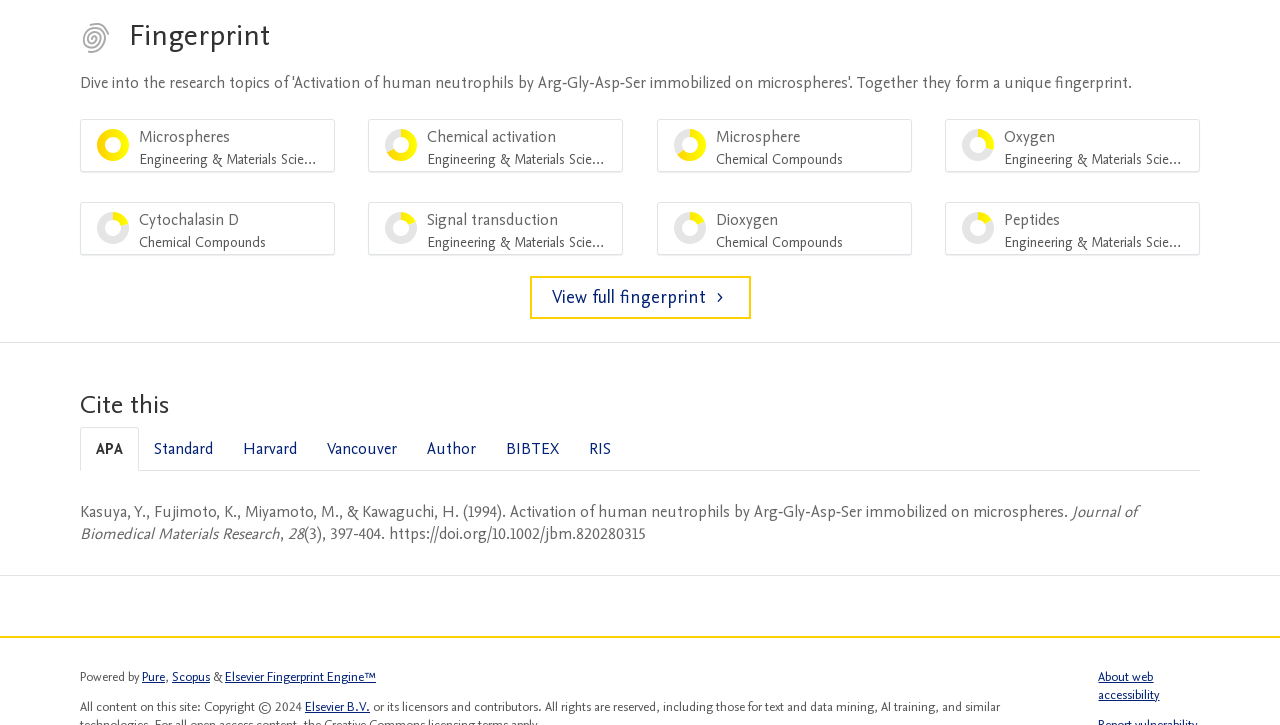What is the percentage of 'Microspheres Engineering & Materials Science'?
From the details in the image, answer the question comprehensively.

I found the answer by looking at the menu items in the horizontal menu bar, where it lists various topics with their corresponding percentages. The topic 'Microspheres Engineering & Materials Science' has a percentage of 100%.